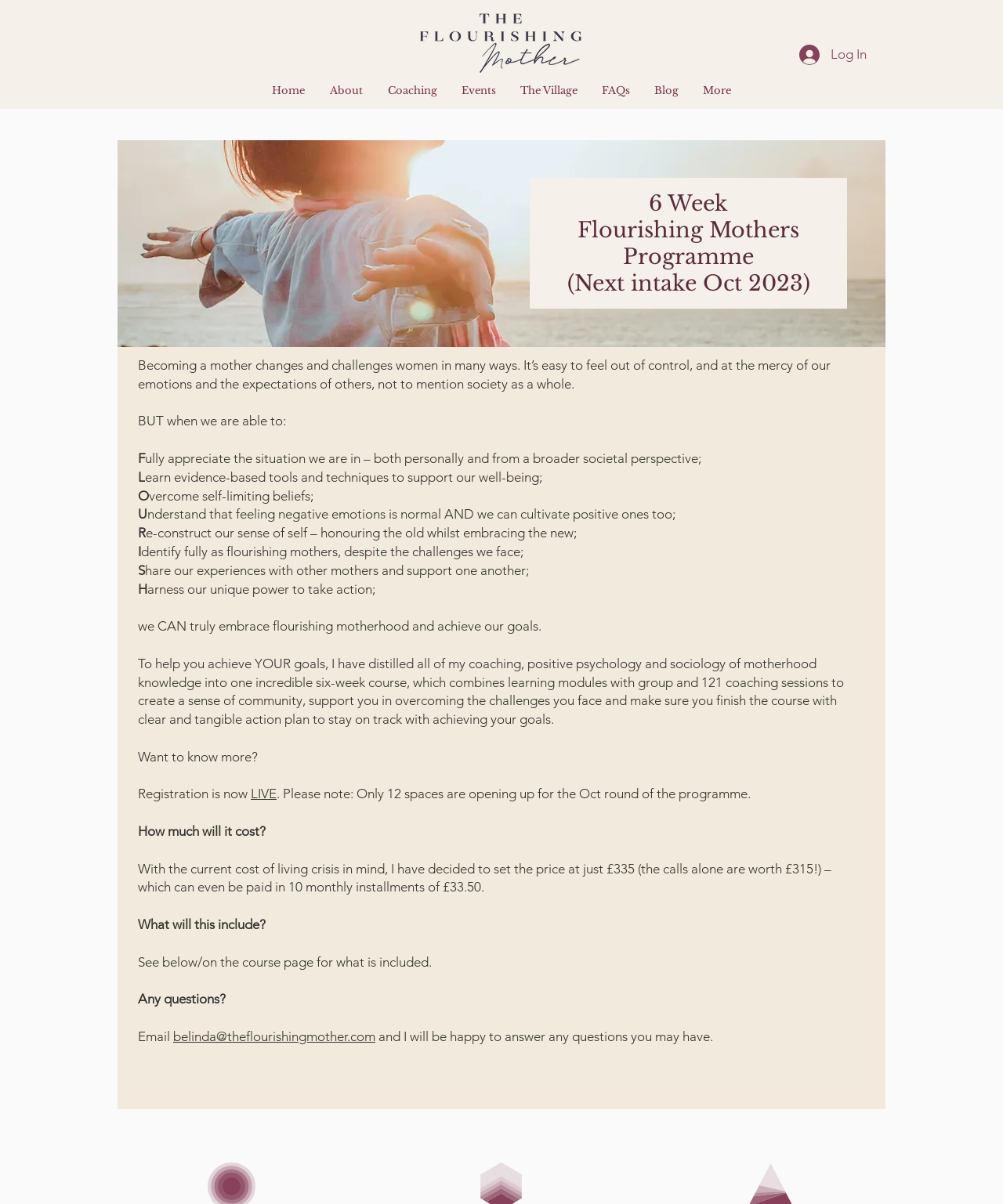Please pinpoint the bounding box coordinates for the region I should click to adhere to this instruction: "Email belinda for questions".

[0.173, 0.854, 0.374, 0.867]